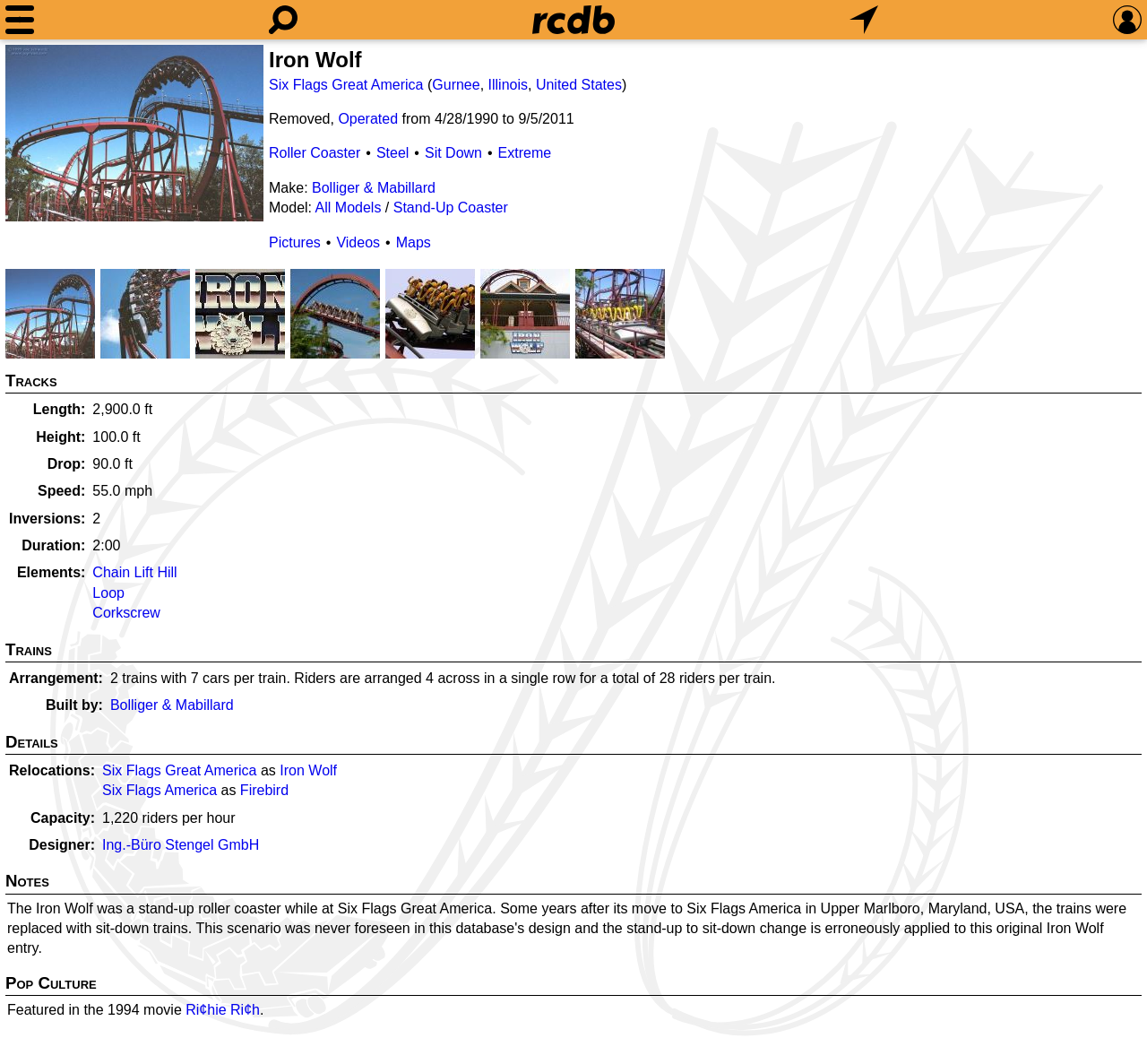Identify the coordinates of the bounding box for the element that must be clicked to accomplish the instruction: "Explore the details of the roller coaster".

[0.005, 0.686, 0.995, 0.709]